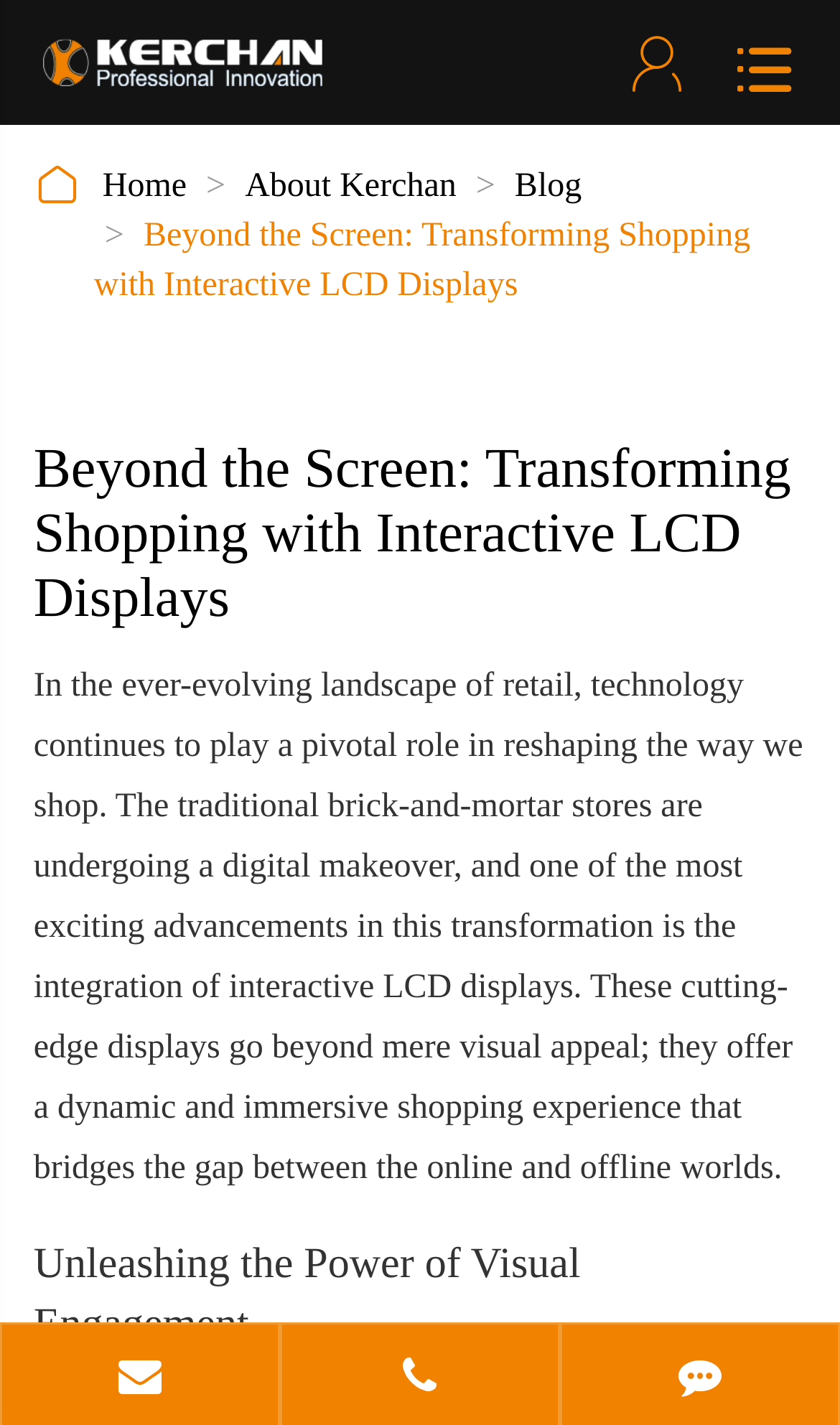Create an elaborate caption for the webpage.

The webpage is about transforming shopping experiences with interactive LCD displays. At the top left, there is a logo of Kerchan Technology Co., Ltd., which is a link and an image. To the right of the logo, there are several links, including "Home", "About Kerchan", "Blog", and the title of the article "Beyond the Screen: Transforming Shopping with Interactive LCD Displays". 

Below the links, there is a main heading with the same title as the article, which spans almost the entire width of the page. Underneath the heading, there is a large block of text that summarizes the article, discussing how technology is reshaping the retail industry and how interactive LCD displays are enhancing the shopping experience.

Further down the page, there is another heading titled "Unleashing the Power of Visual Engagement", which is positioned near the bottom of the page.